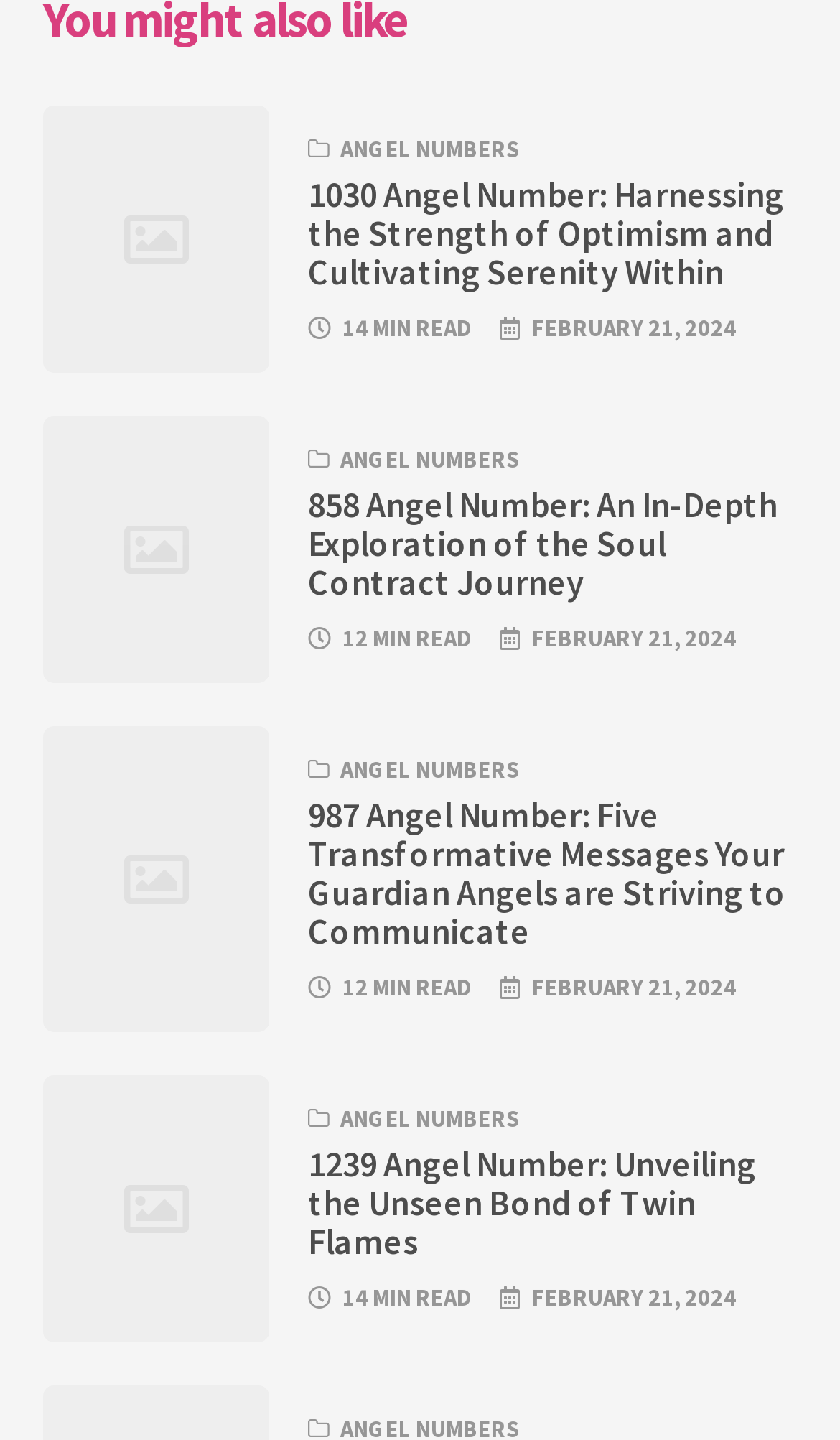Please identify the bounding box coordinates of the clickable area that will allow you to execute the instruction: "click the link to 1030 angel number".

[0.051, 0.074, 0.321, 0.259]